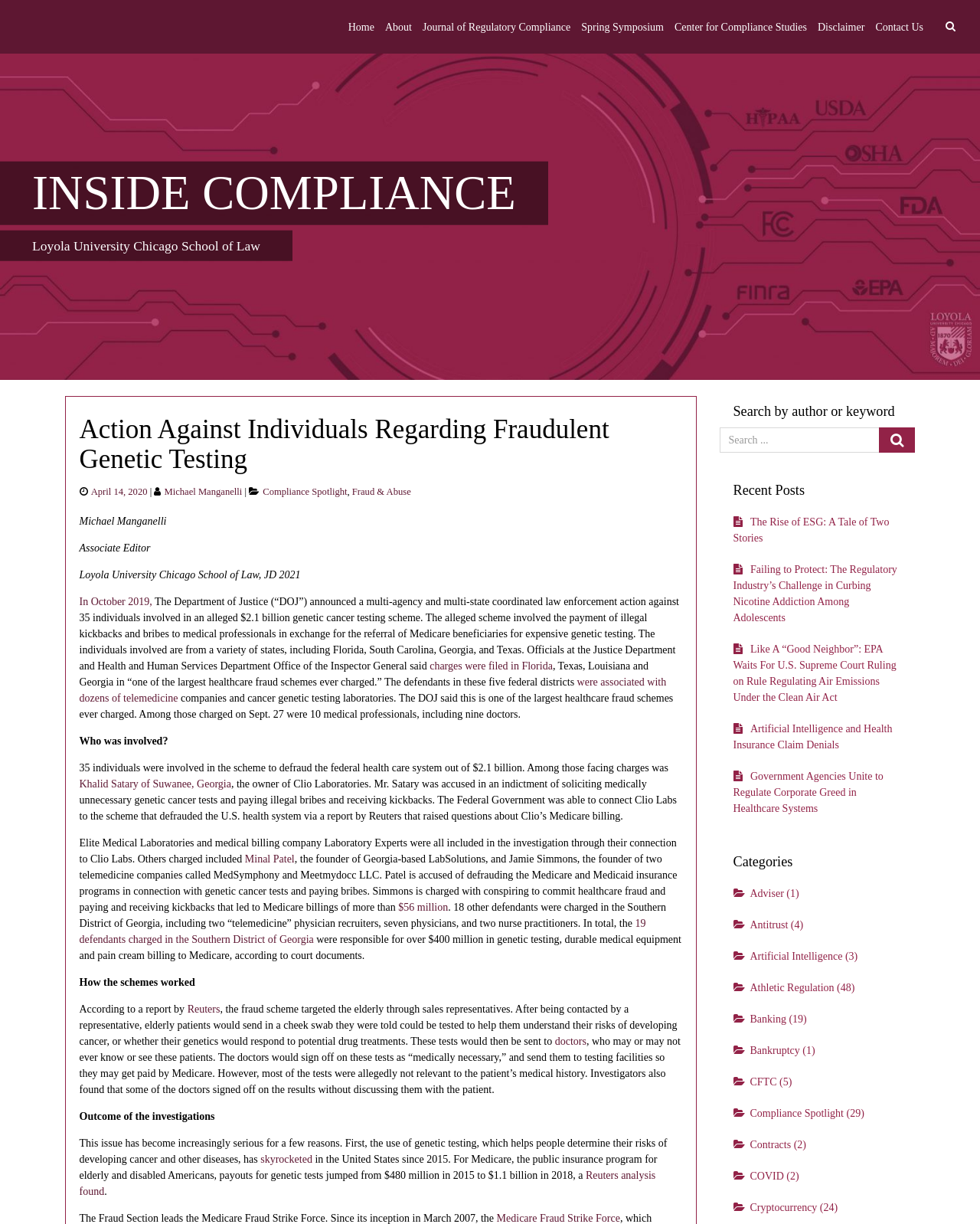What is the name of the laboratory mentioned?
From the image, respond using a single word or phrase.

Clio Laboratories